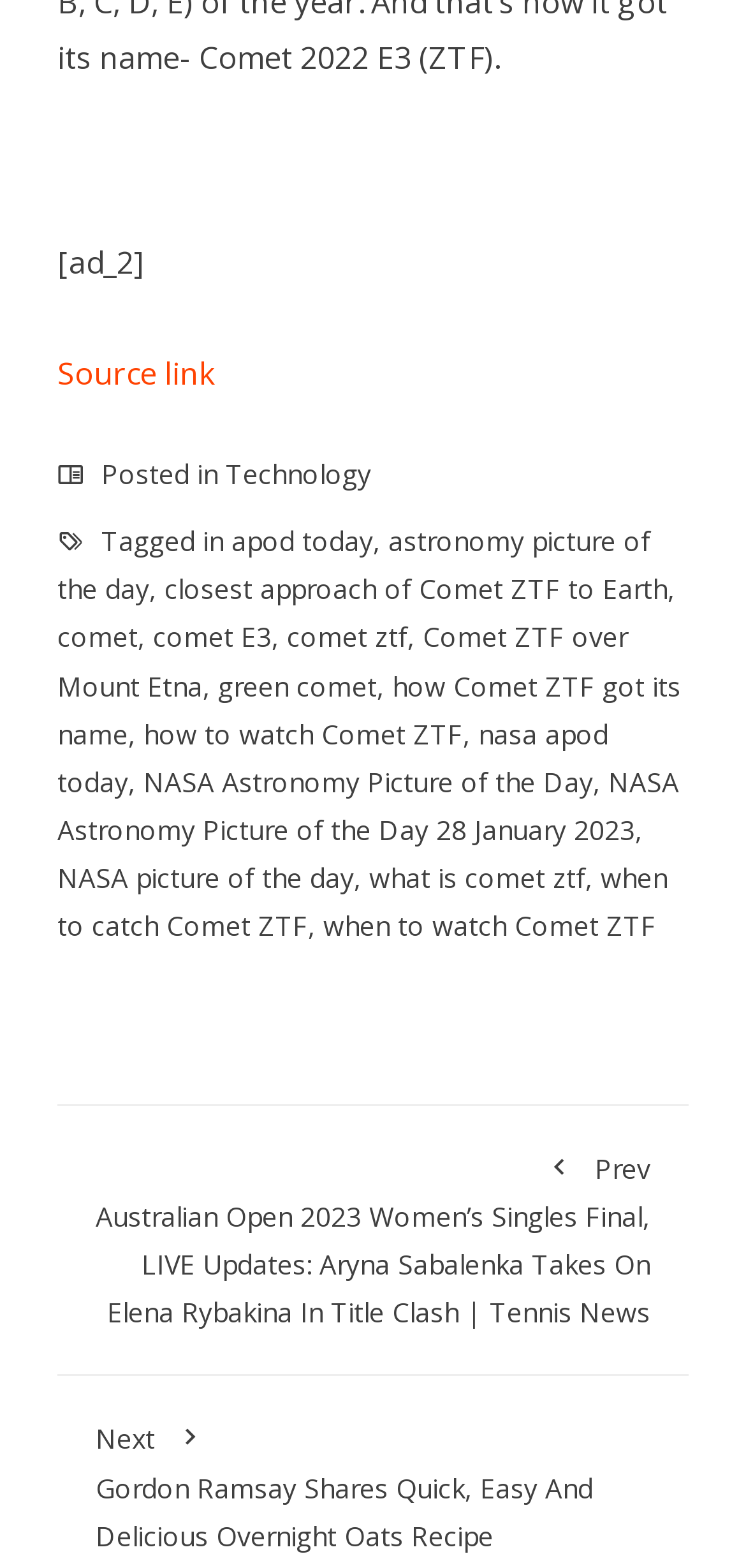Locate the bounding box coordinates of the clickable part needed for the task: "View the previous Australian Open 2023 Women’s Singles Final news".

[0.128, 0.729, 0.872, 0.849]